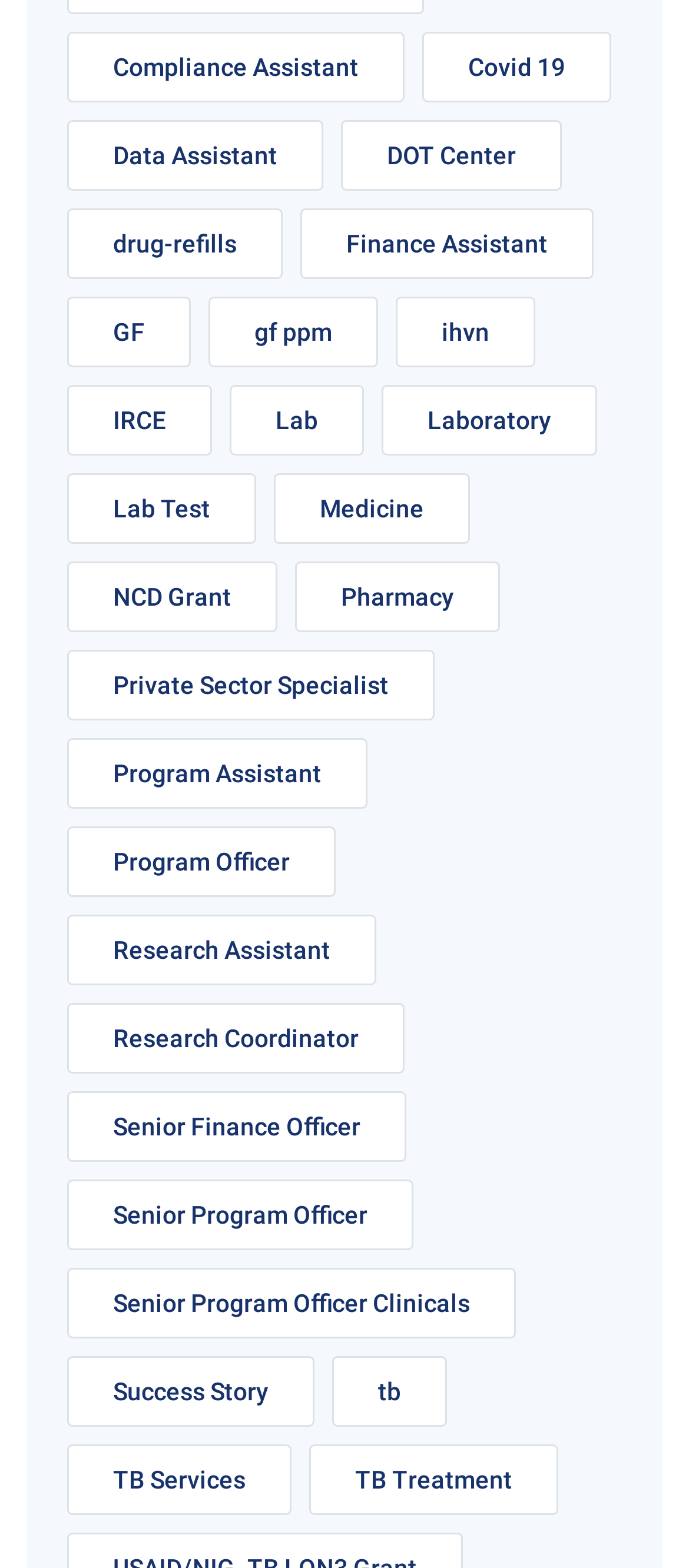Highlight the bounding box coordinates of the element you need to click to perform the following instruction: "Explore Covid 19 resources."

[0.613, 0.02, 0.887, 0.065]